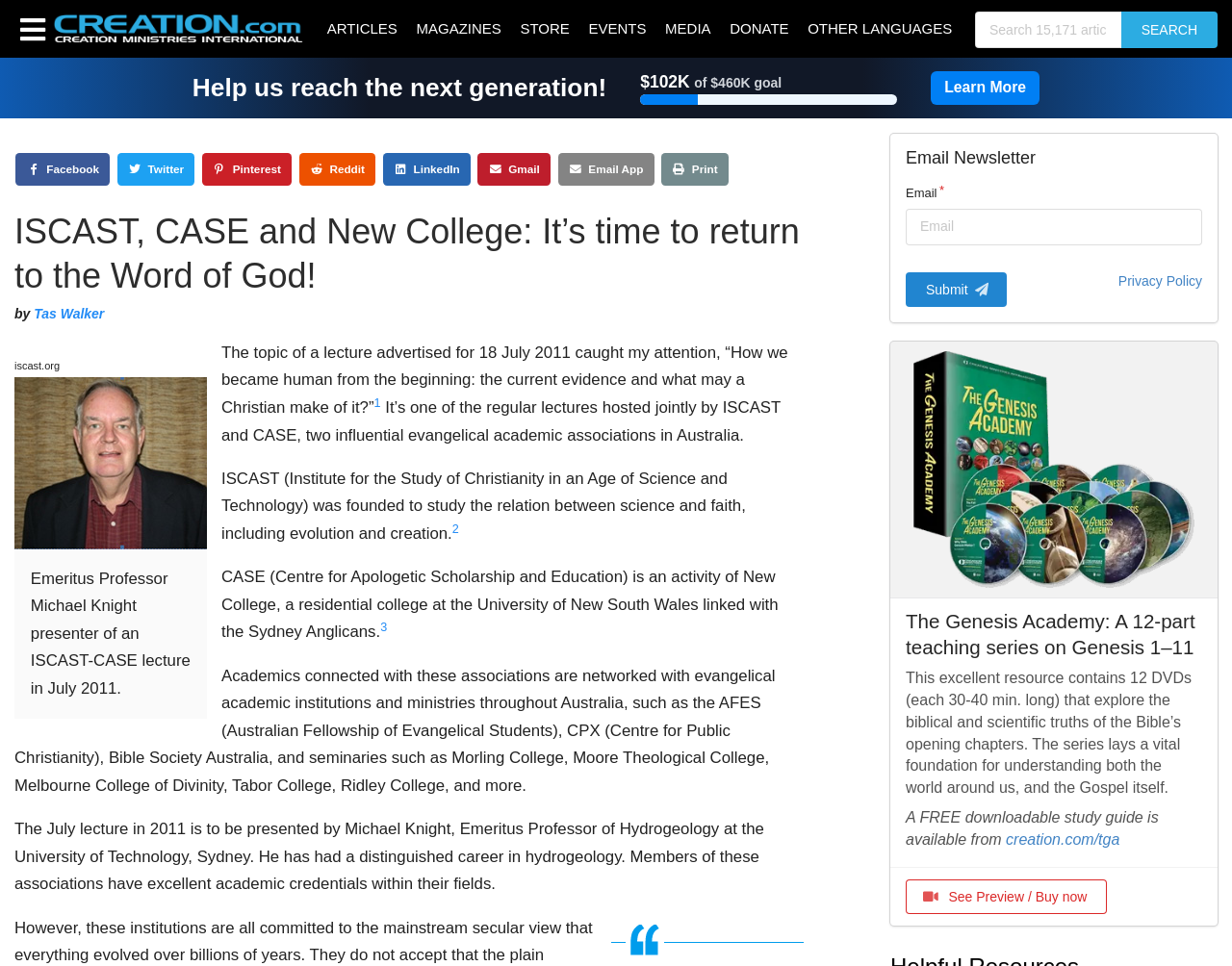Find the bounding box coordinates for the HTML element described as: "alt="Creation.com | Creation Ministries International"". The coordinates should consist of four float values between 0 and 1, i.e., [left, top, right, bottom].

[0.043, 0.03, 0.246, 0.047]